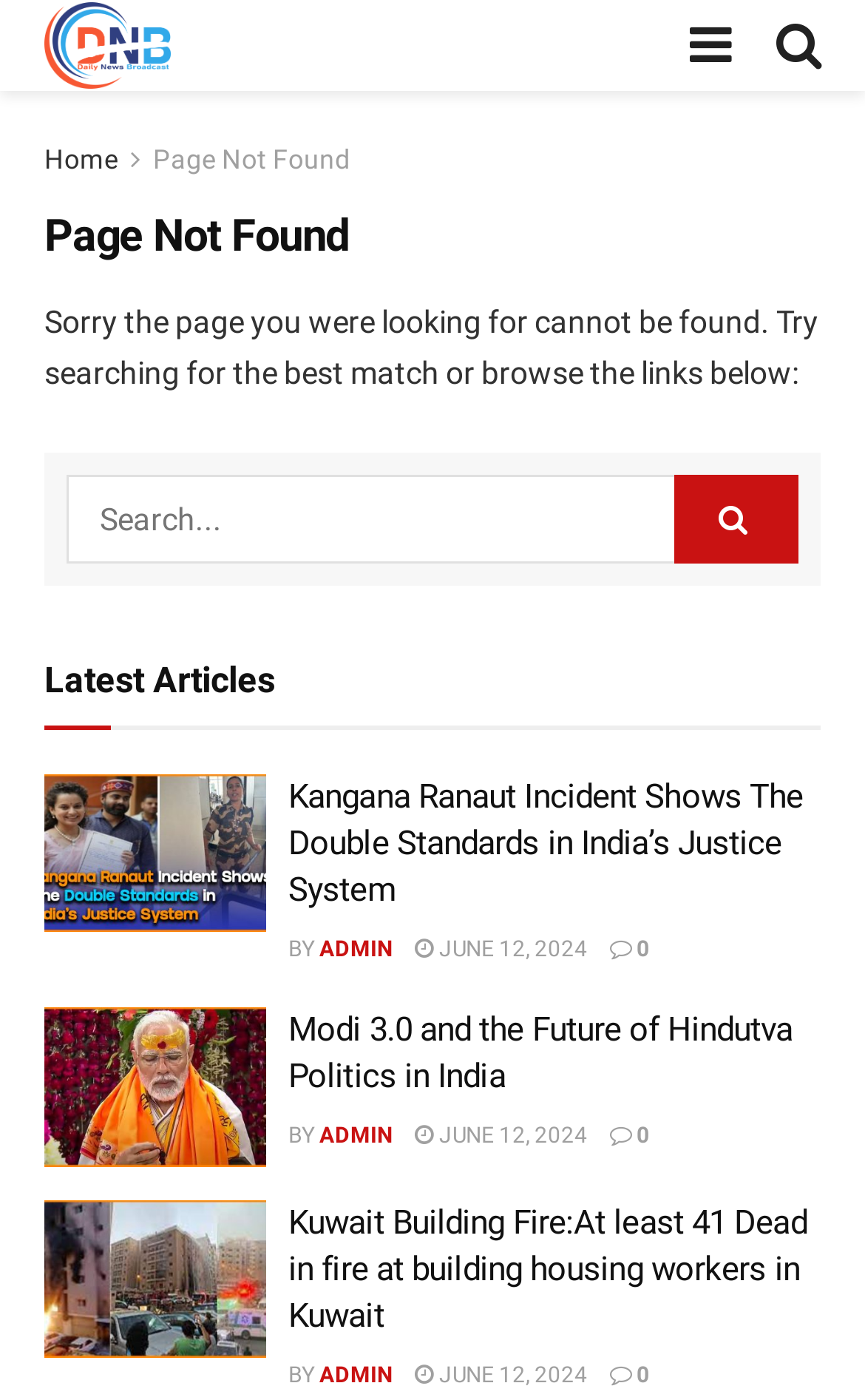Given the description aria-label="Search Button", predict the bounding box coordinates of the UI element. Ensure the coordinates are in the format (top-left x, top-left y, bottom-right x, bottom-right y) and all values are between 0 and 1.

[0.779, 0.339, 0.923, 0.402]